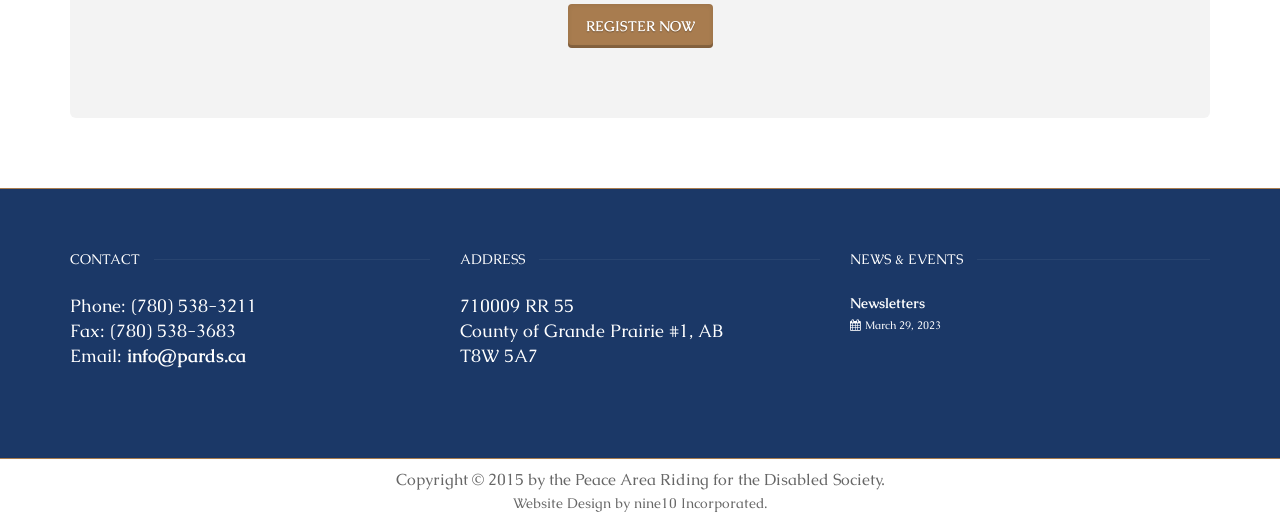What is the email address of the Peace Area Riding for the Disabled Society?
Your answer should be a single word or phrase derived from the screenshot.

info@pards.ca